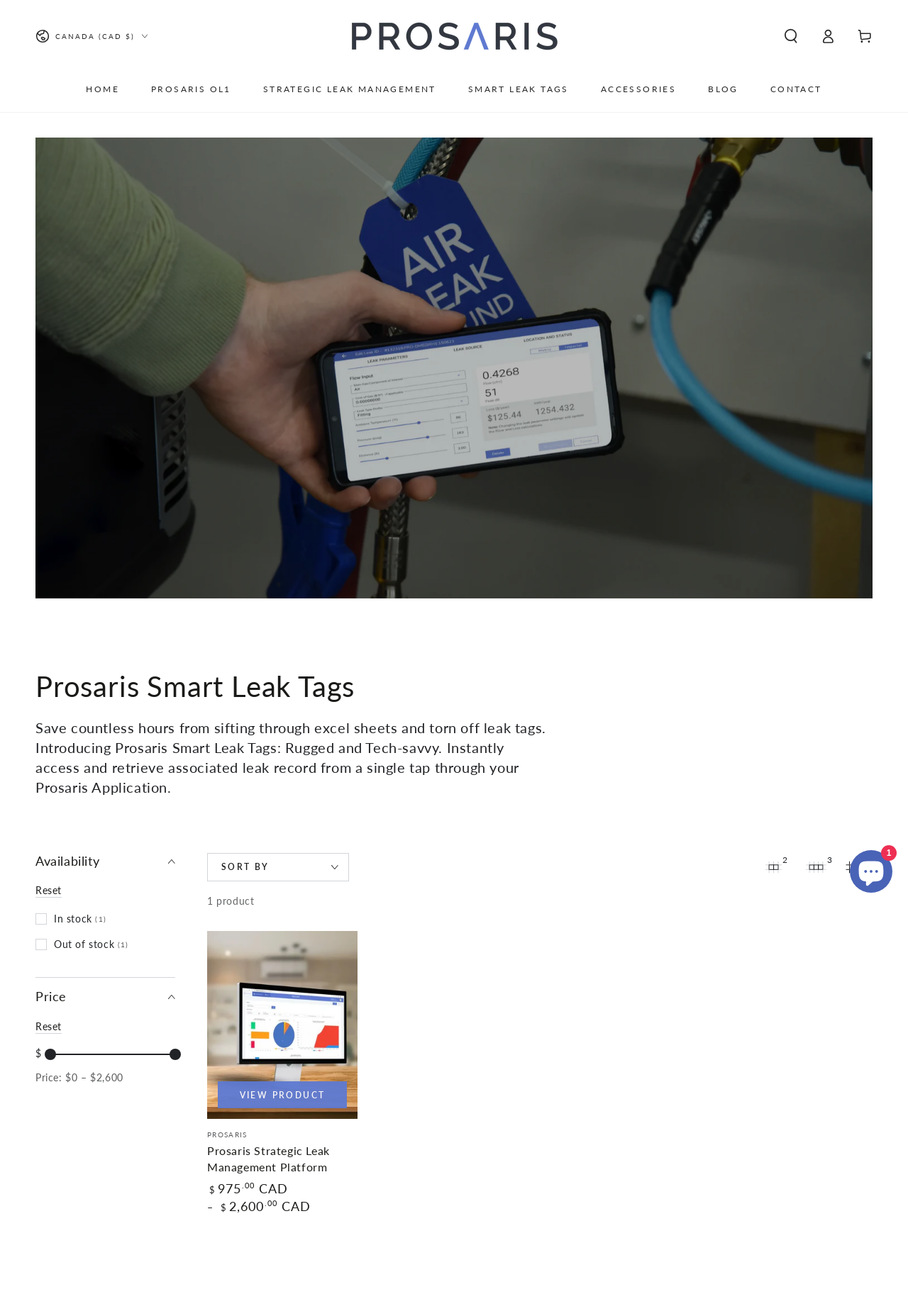What is the name of the product?
Examine the image and provide an in-depth answer to the question.

I found the answer by looking at the heading 'Prosaris Smart Leak Tags' on the webpage, which indicates that it is the name of the product.